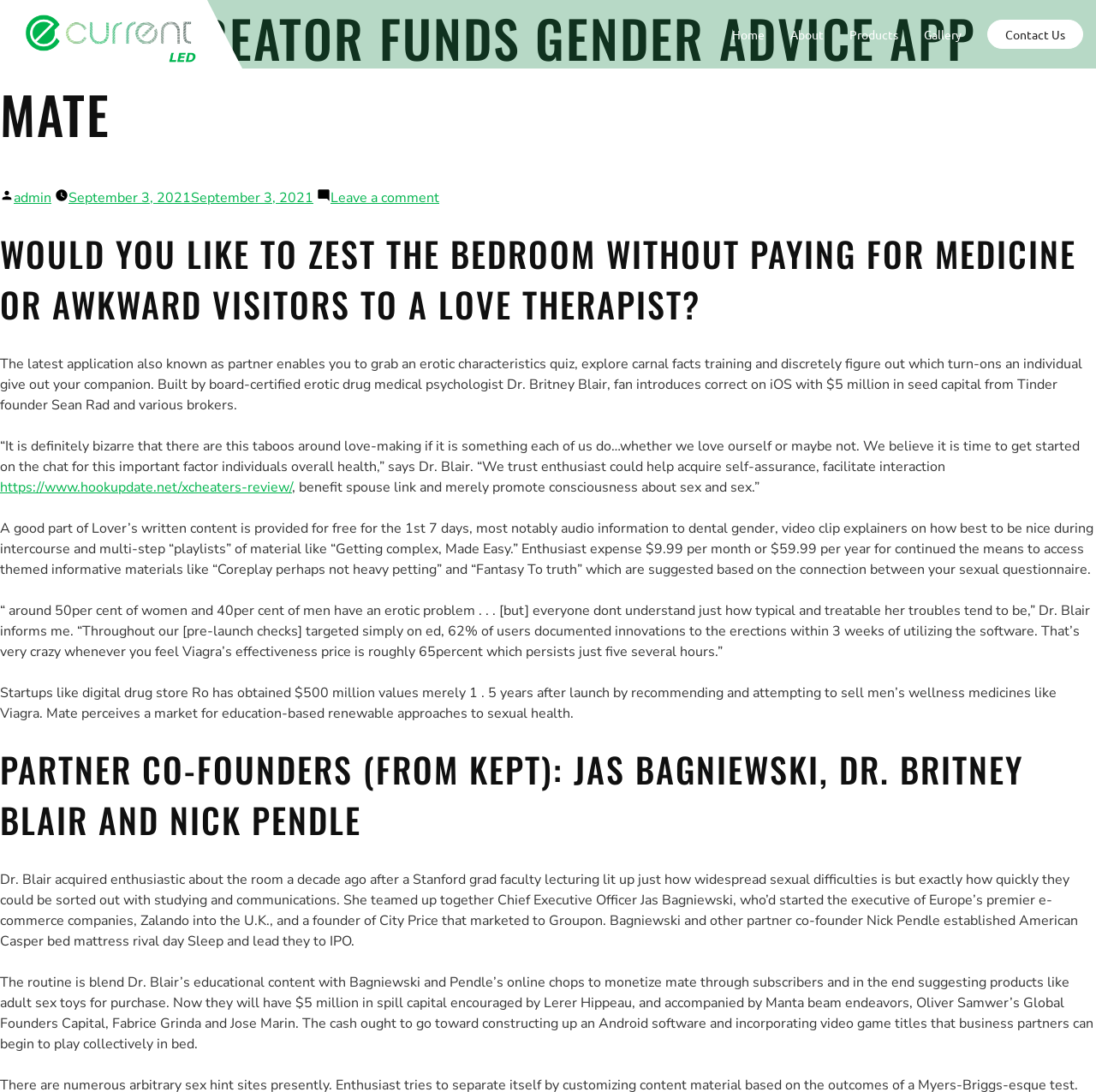Generate the text of the webpage's primary heading.

TINDER CREATOR FUNDS GENDER ADVICE APP MATE